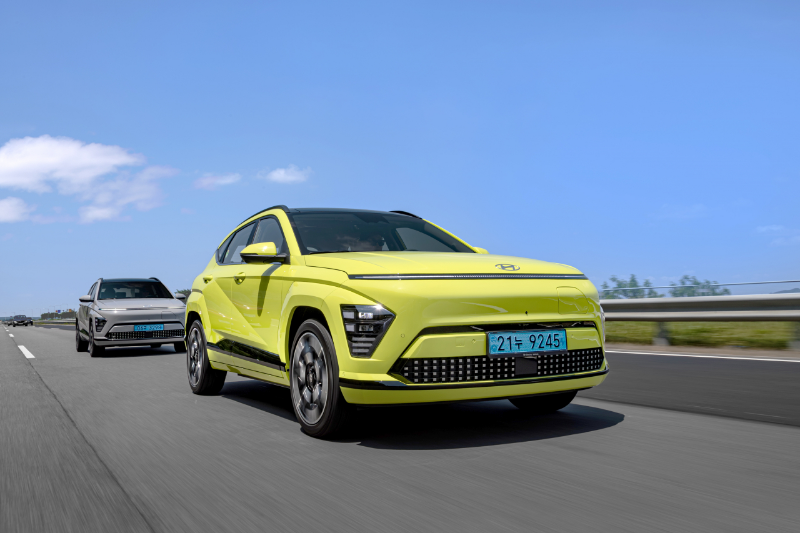Answer the question with a brief word or phrase:
How many Kona Electrics are visible in the image?

Two